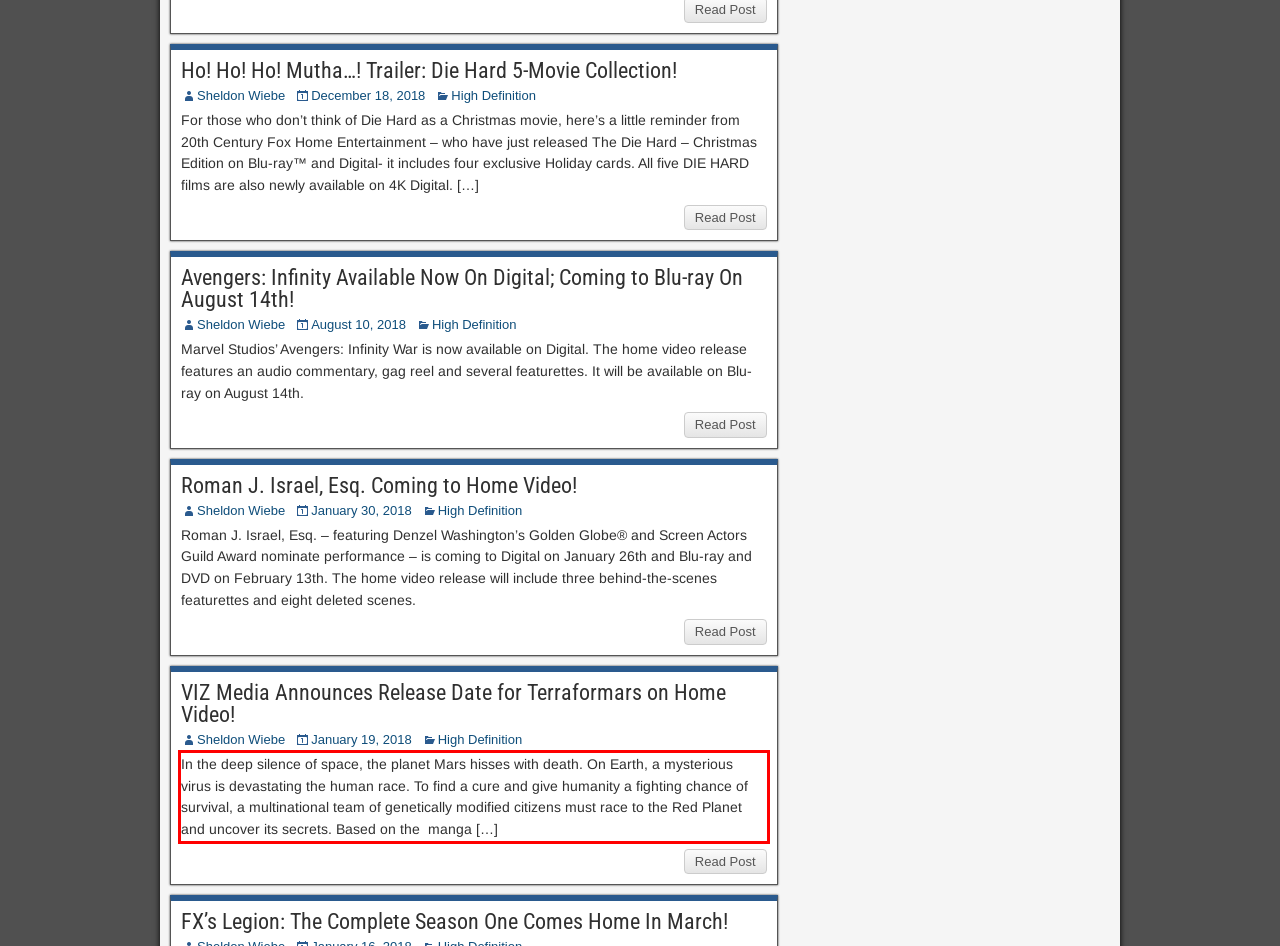Using OCR, extract the text content found within the red bounding box in the given webpage screenshot.

In the deep silence of space, the planet Mars hisses with death. On Earth, a mysterious virus is devastating the human race. To find a cure and give humanity a fighting chance of survival, a multinational team of genetically modified citizens must race to the Red Planet and uncover its secrets. Based on the manga […]